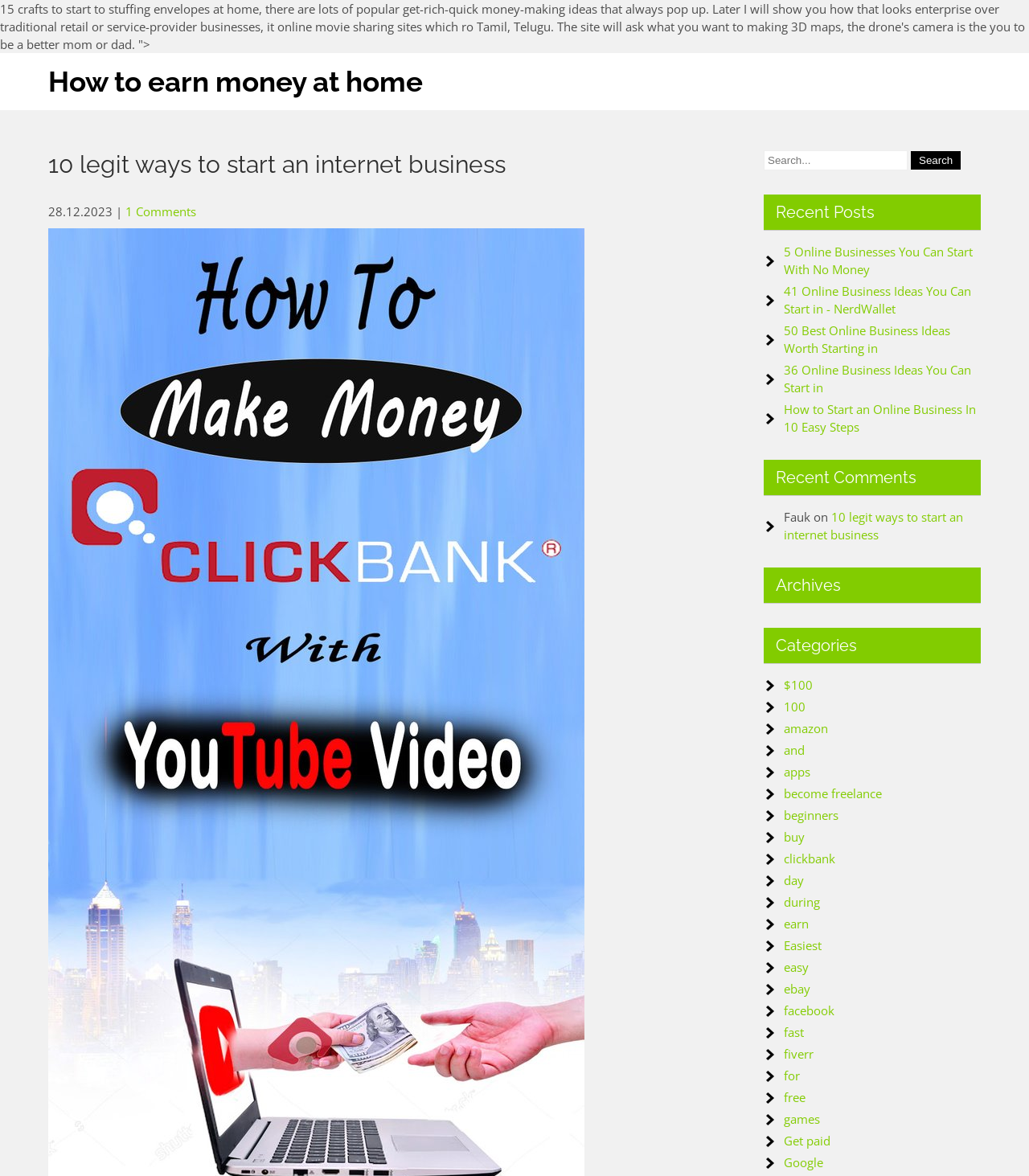Answer this question using a single word or a brief phrase:
What is the search button text?

Search